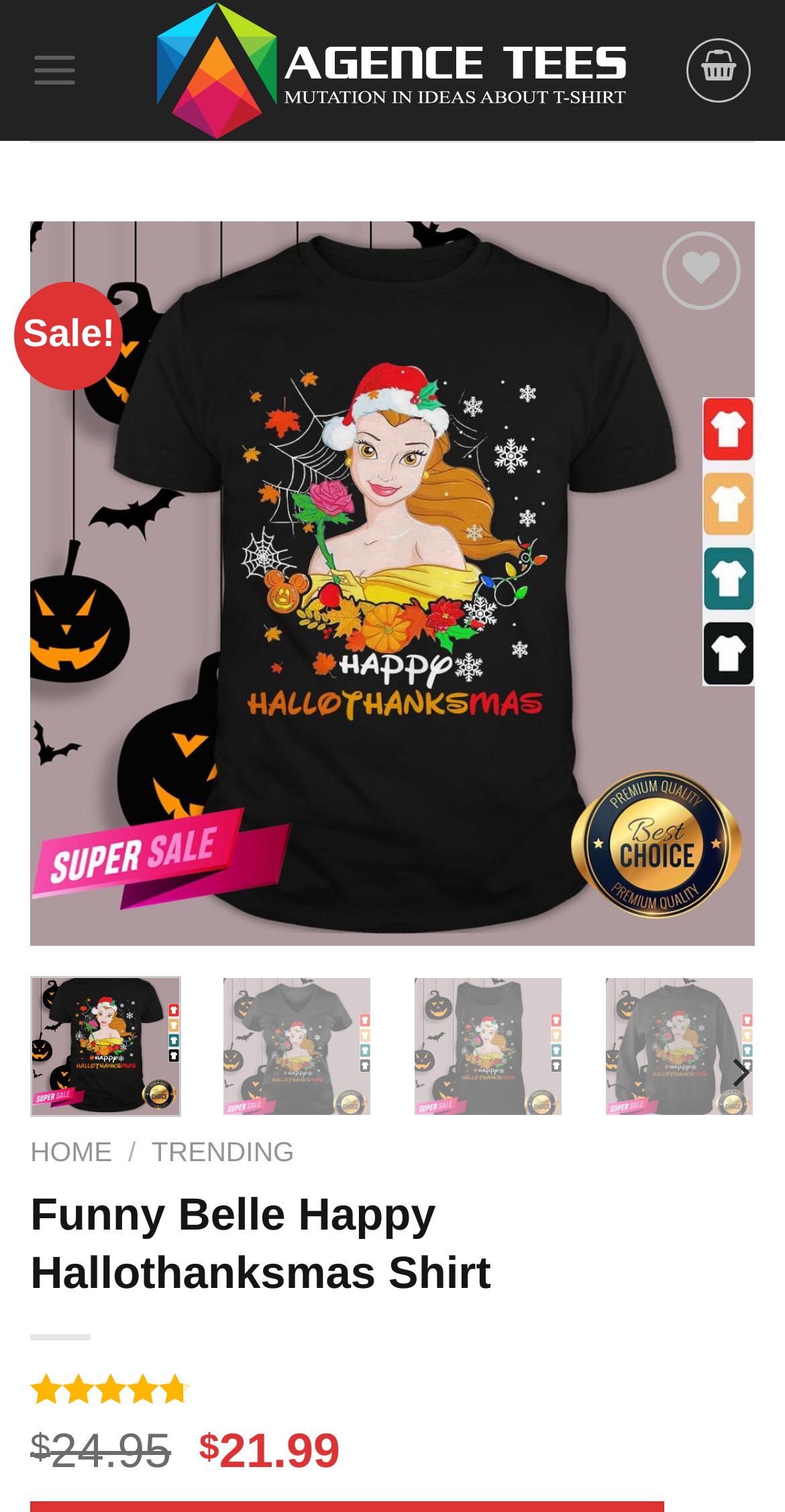Please locate the bounding box coordinates of the element that needs to be clicked to achieve the following instruction: "Open the menu". The coordinates should be four float numbers between 0 and 1, i.e., [left, top, right, bottom].

[0.038, 0.014, 0.101, 0.079]